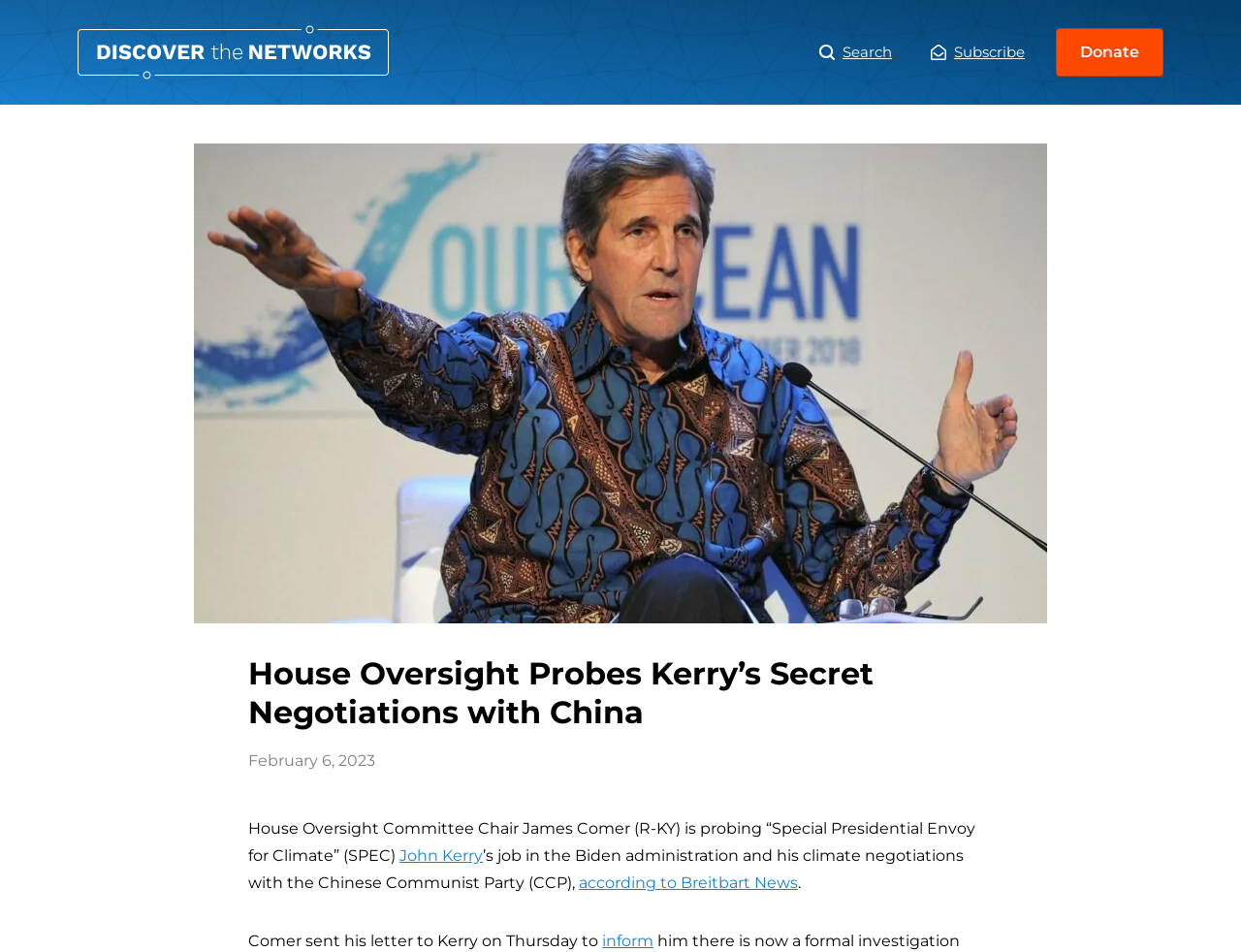Who is the chair of the House Oversight Committee?
Using the information from the image, provide a comprehensive answer to the question.

I found the answer by reading the static text element with the content 'House Oversight Committee Chair James Comer (R-KY) is probing...' located at the coordinates [0.2, 0.86, 0.786, 0.908].